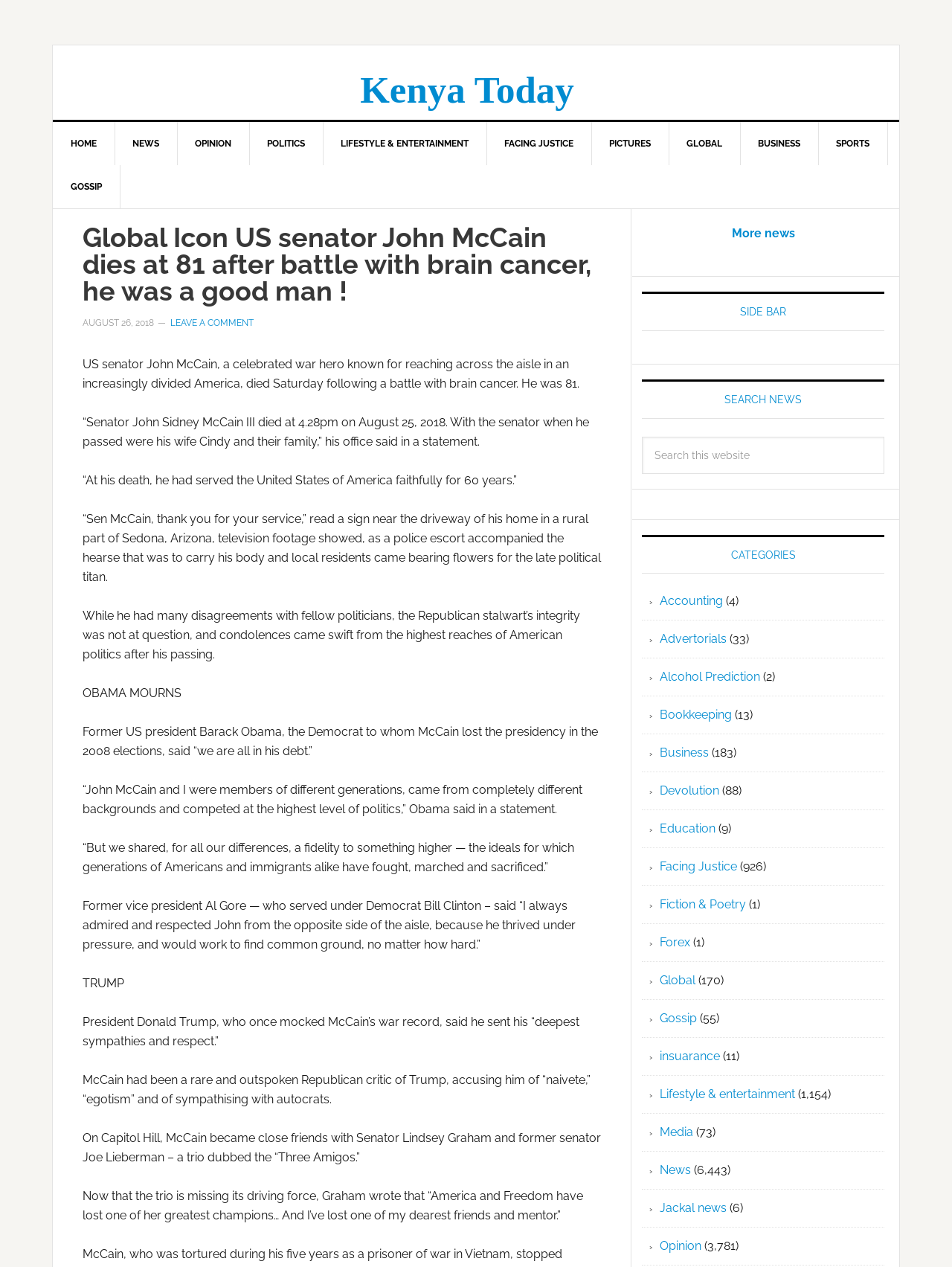Identify the bounding box coordinates for the UI element described as: "name="s" placeholder="Search this website"".

[0.674, 0.344, 0.929, 0.374]